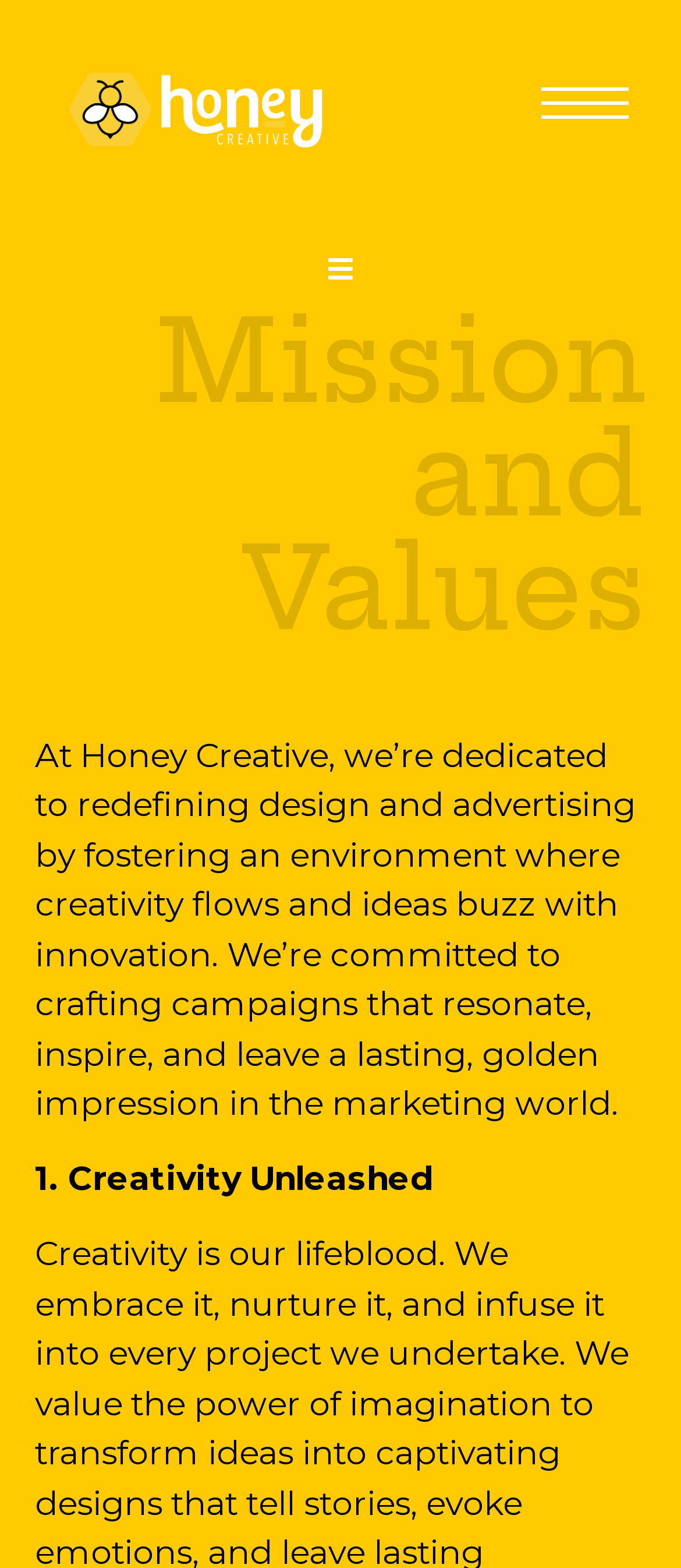Please respond in a single word or phrase: 
How many values are listed?

At least 1